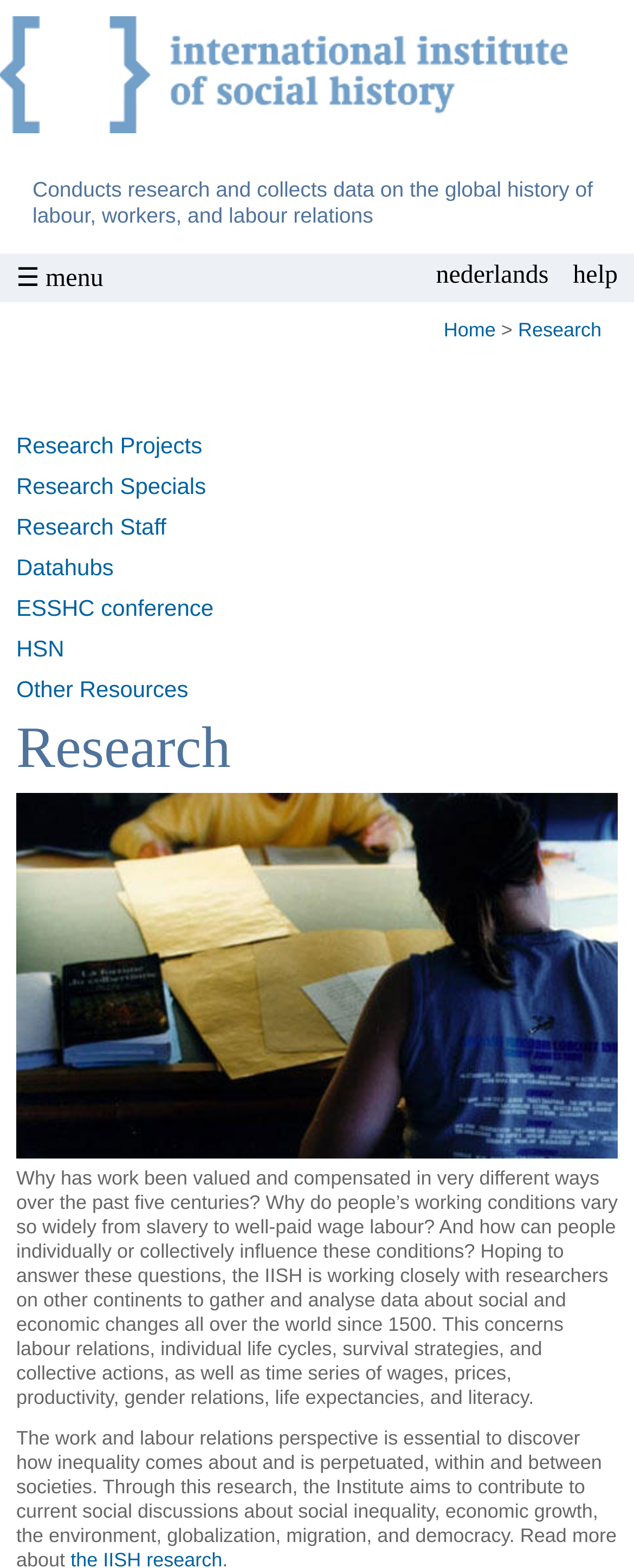What is the language option available on the webpage?
Based on the image, answer the question with as much detail as possible.

Based on the link 'nederlands' in the top navigation menu, it can be inferred that the webpage provides a language option for Dutch, in addition to the default language.